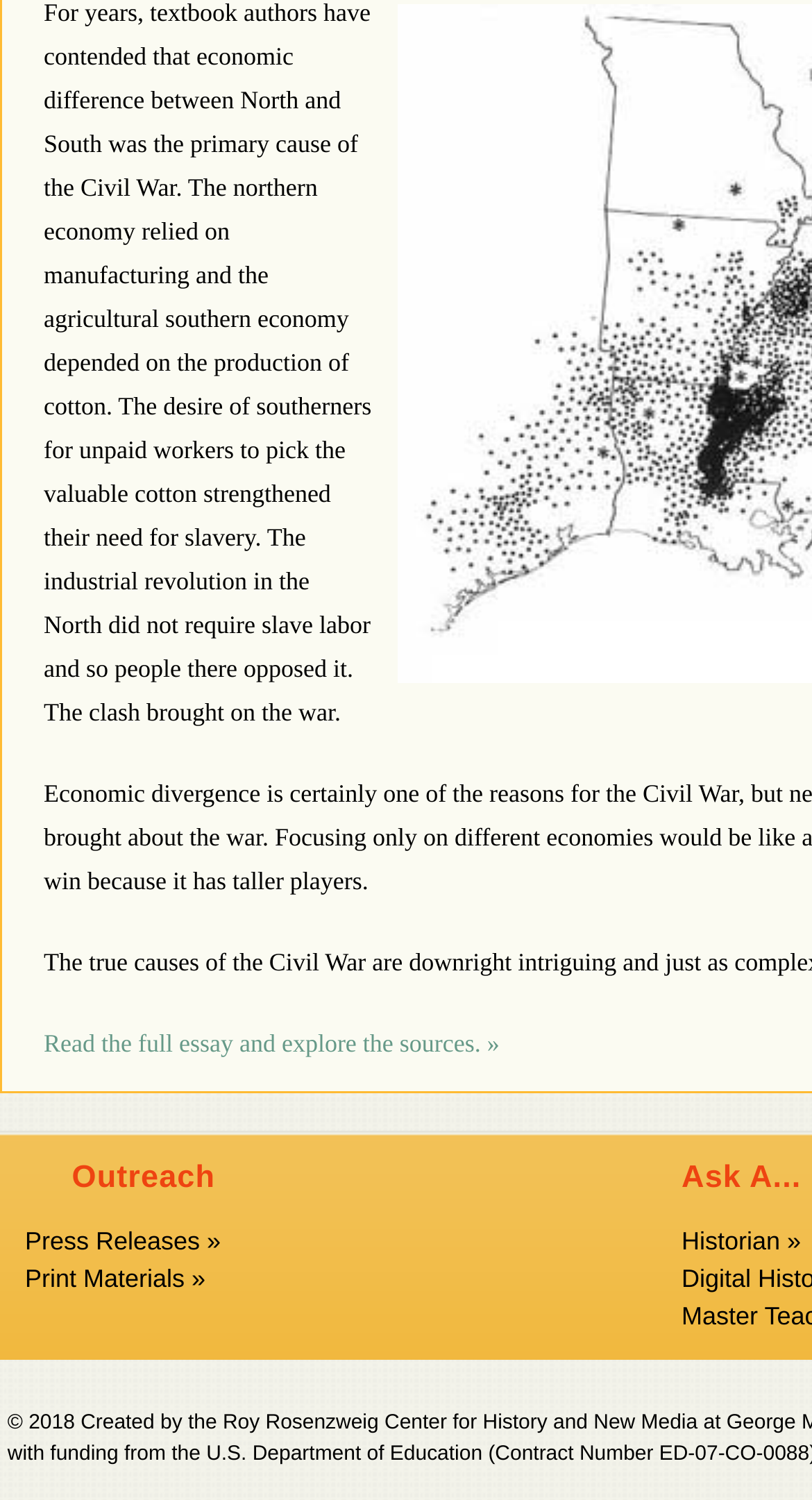Using the description "14 June, 20071 September, 2017", predict the bounding box of the relevant HTML element.

None